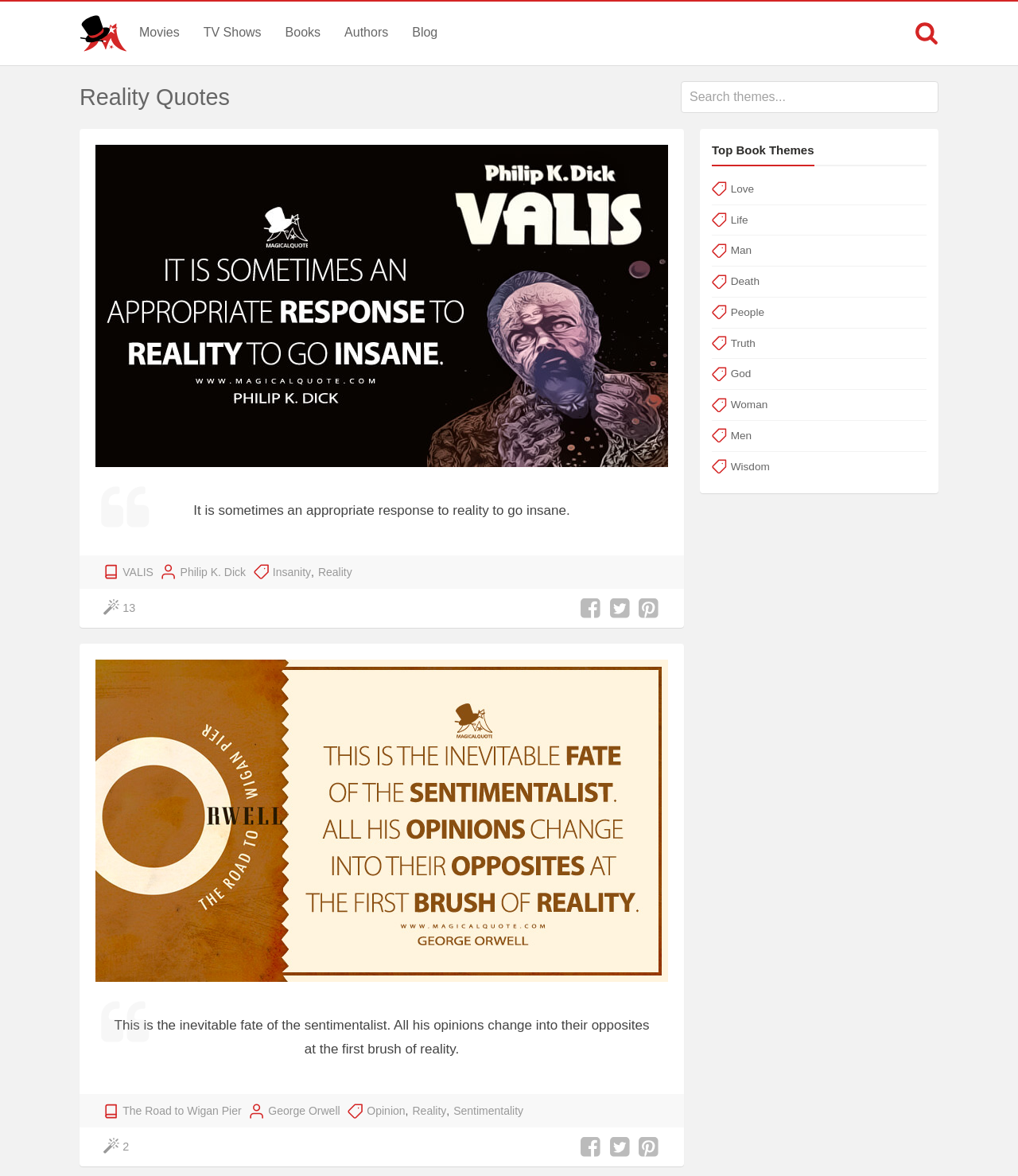Please identify the bounding box coordinates of the element on the webpage that should be clicked to follow this instruction: "Visit the Movies page". The bounding box coordinates should be given as four float numbers between 0 and 1, formatted as [left, top, right, bottom].

[0.125, 0.001, 0.188, 0.054]